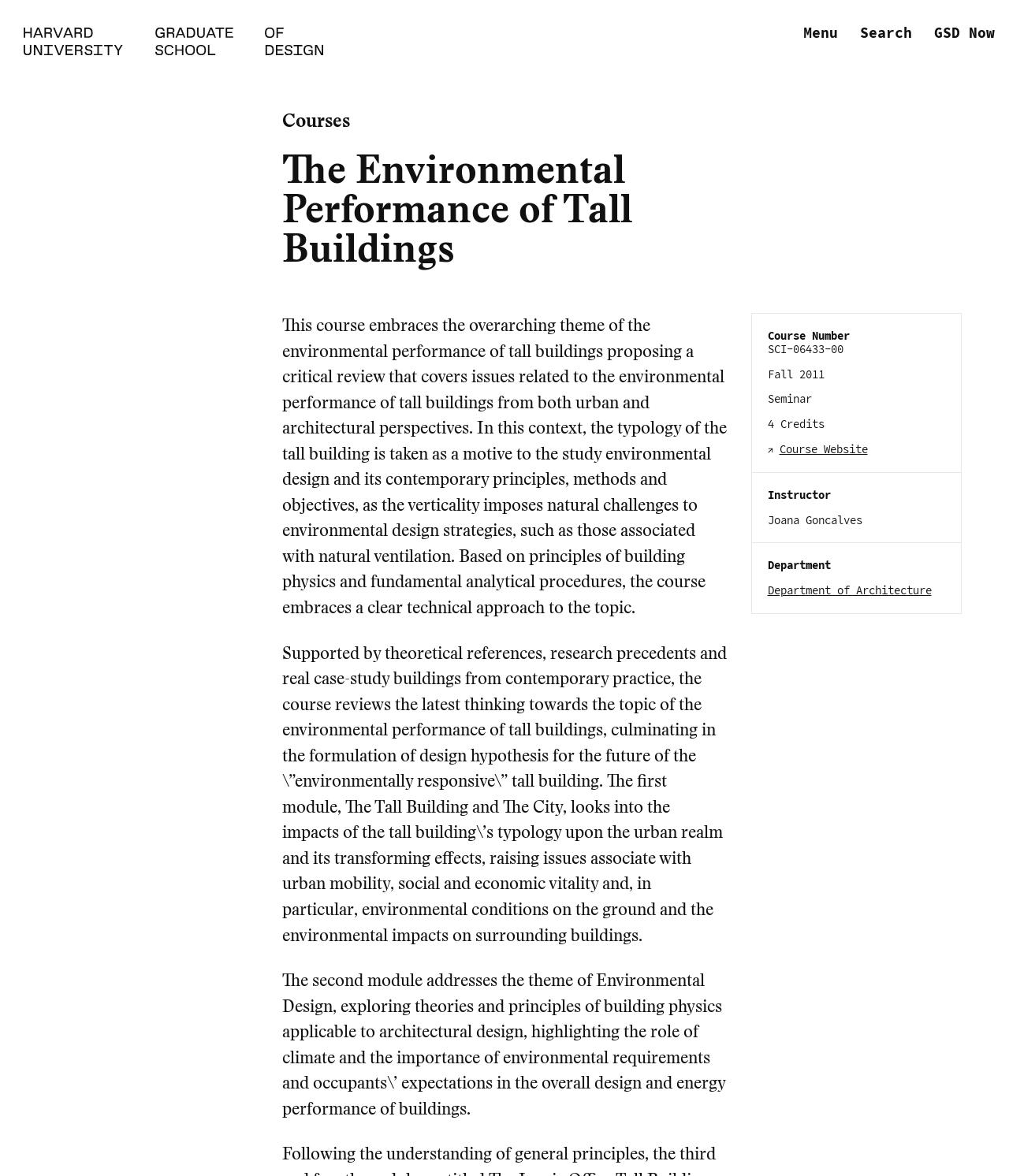Provide the bounding box coordinates of the HTML element this sentence describes: "Courses".

[0.264, 0.091, 0.346, 0.113]